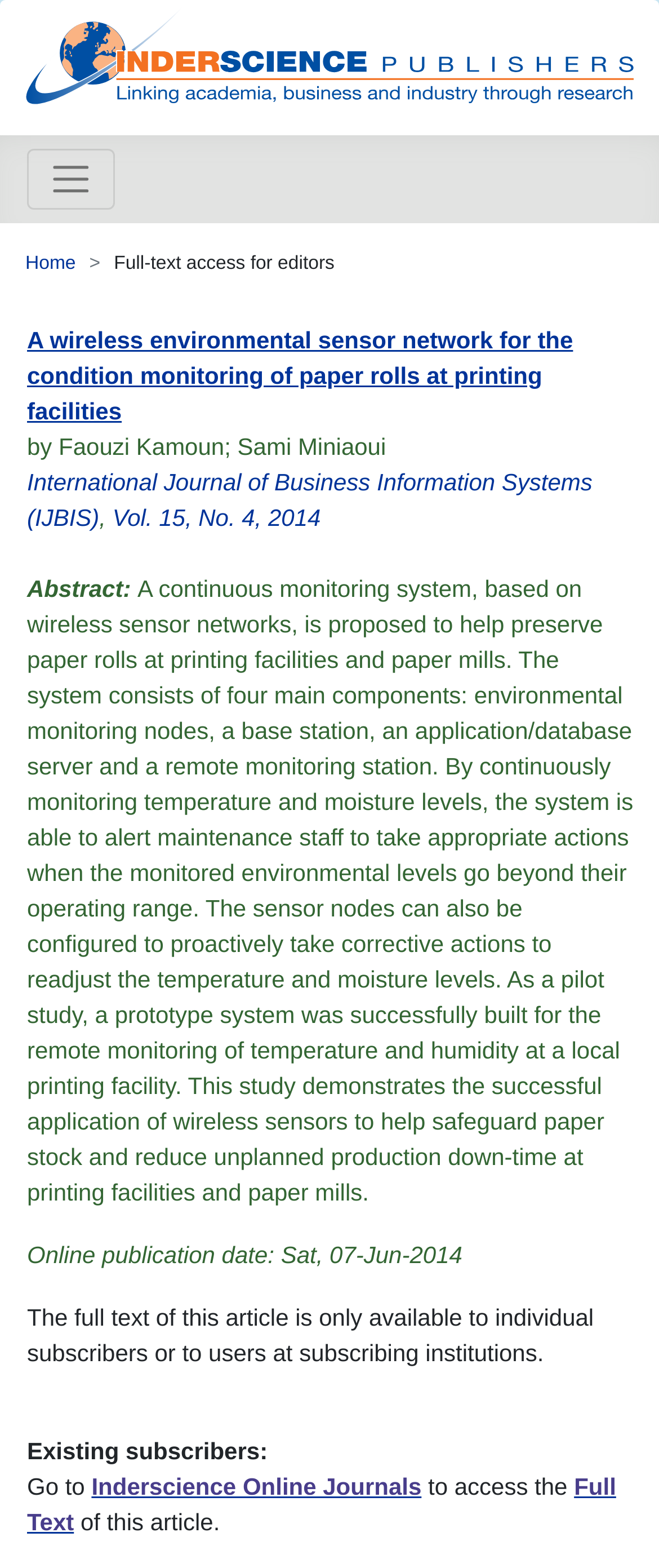What is the volume and issue number of the journal?
Provide a comprehensive and detailed answer to the question.

I found the volume and issue number of the journal by looking at the link element with the text 'Vol. 15, No. 4, 2014' which is located below the title of the research article and the authors' names.